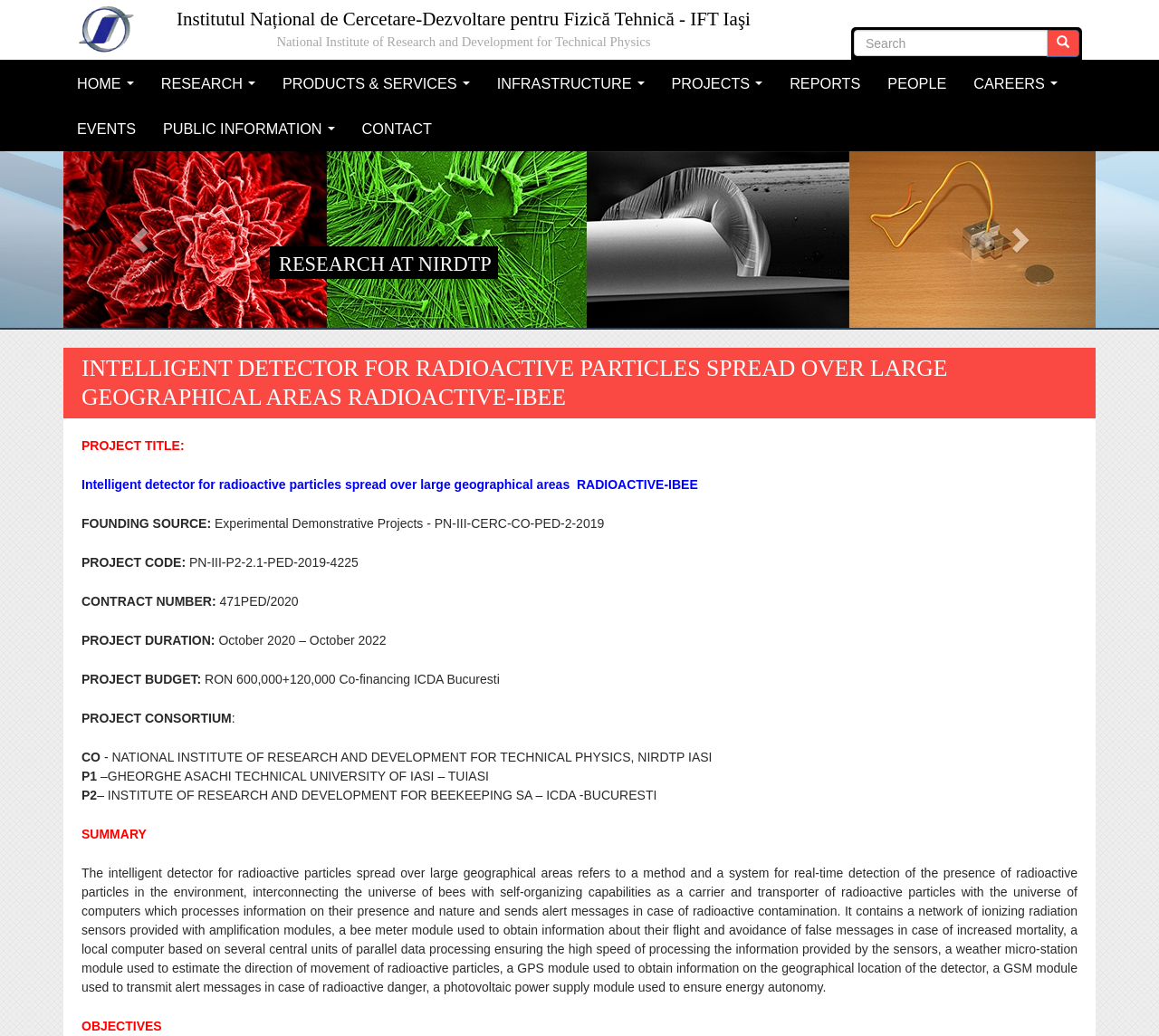Respond to the question below with a single word or phrase:
How many partners are in the project consortium?

2